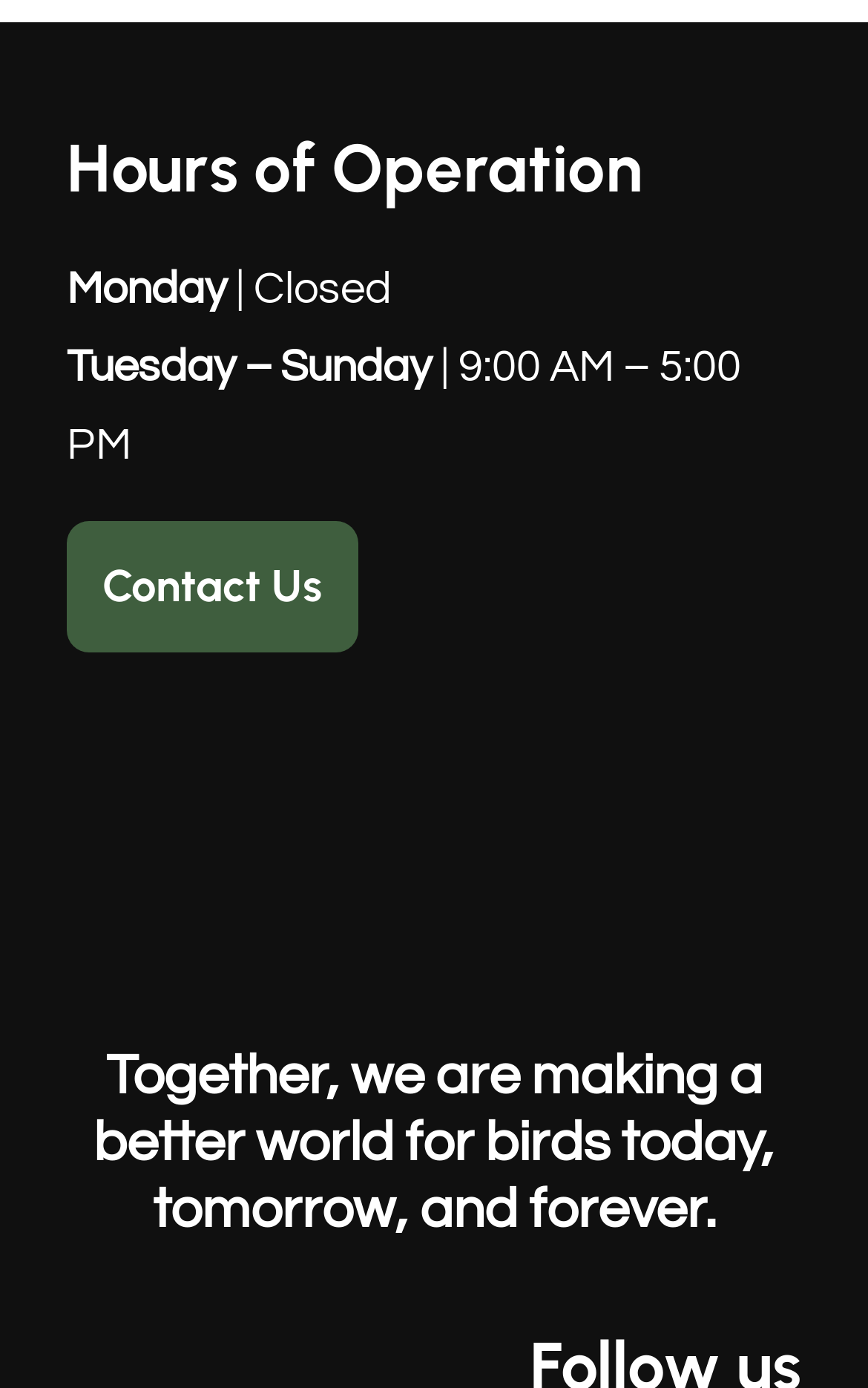What is the link text below the hours of operation?
Look at the image and respond with a single word or a short phrase.

Contact Us